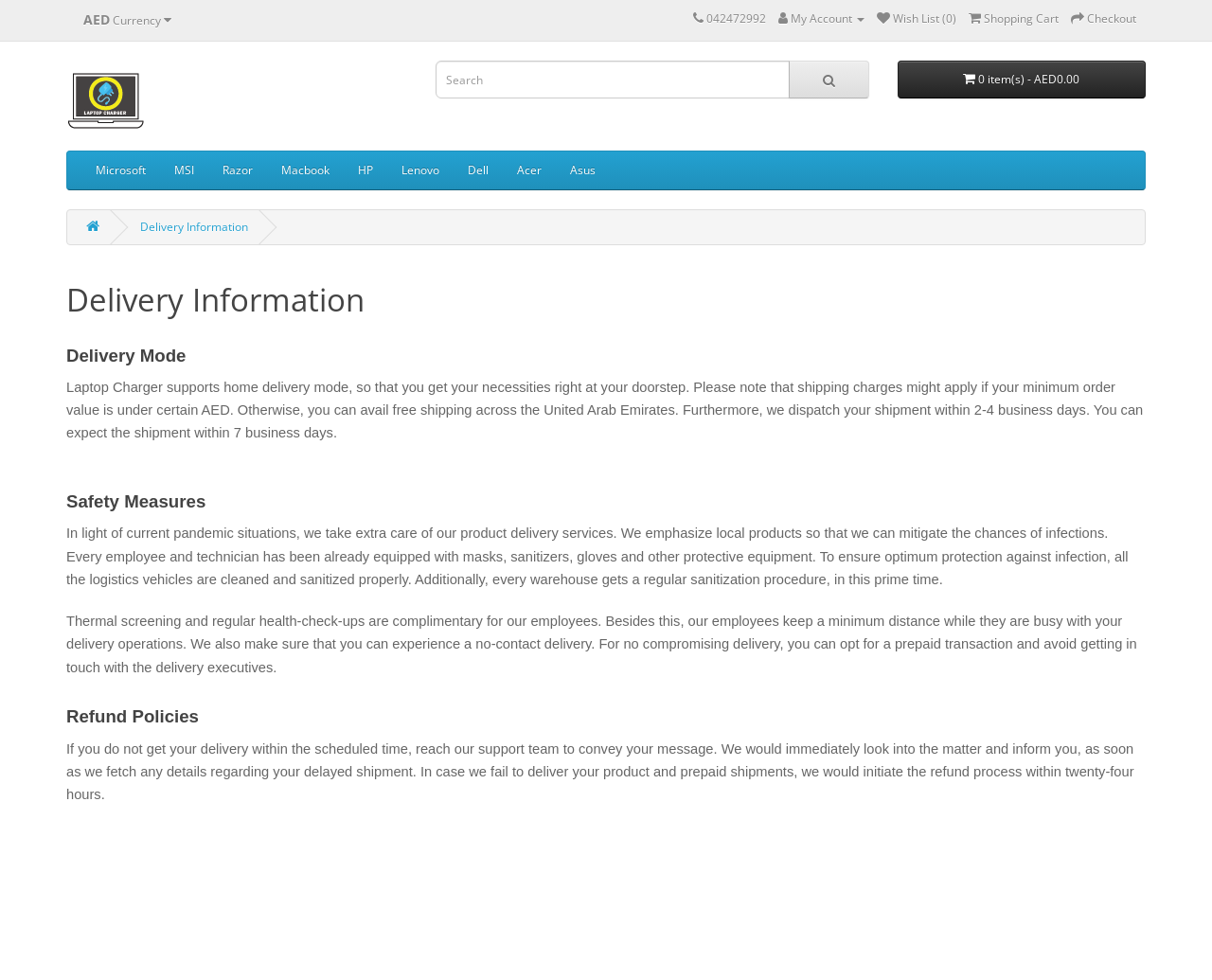What is the estimated delivery time?
Based on the screenshot, provide your answer in one word or phrase.

7 business days